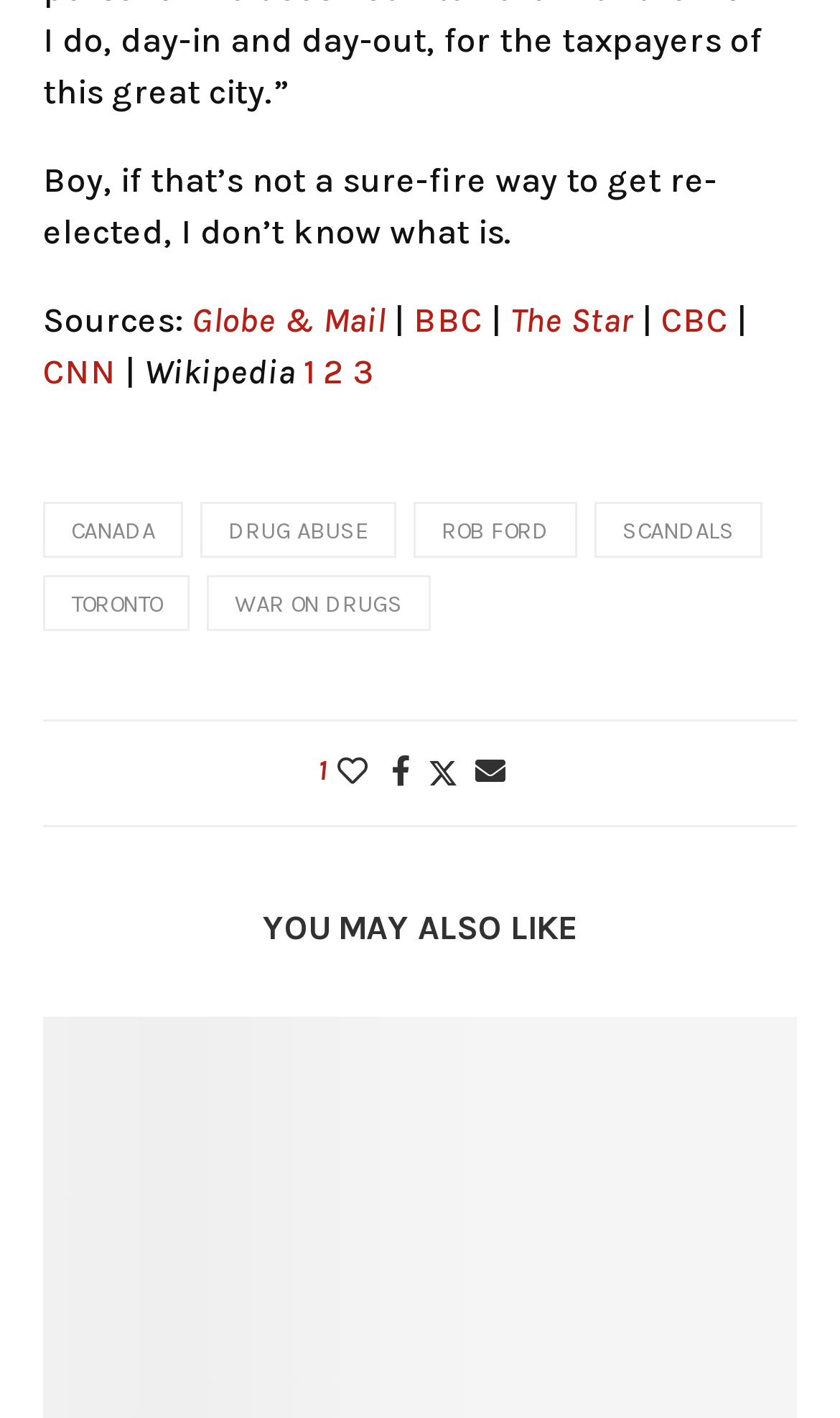Please identify the bounding box coordinates of the element's region that I should click in order to complete the following instruction: "View more related posts under YOU MAY ALSO LIKE". The bounding box coordinates consist of four float numbers between 0 and 1, i.e., [left, top, right, bottom].

[0.287, 0.638, 0.713, 0.671]